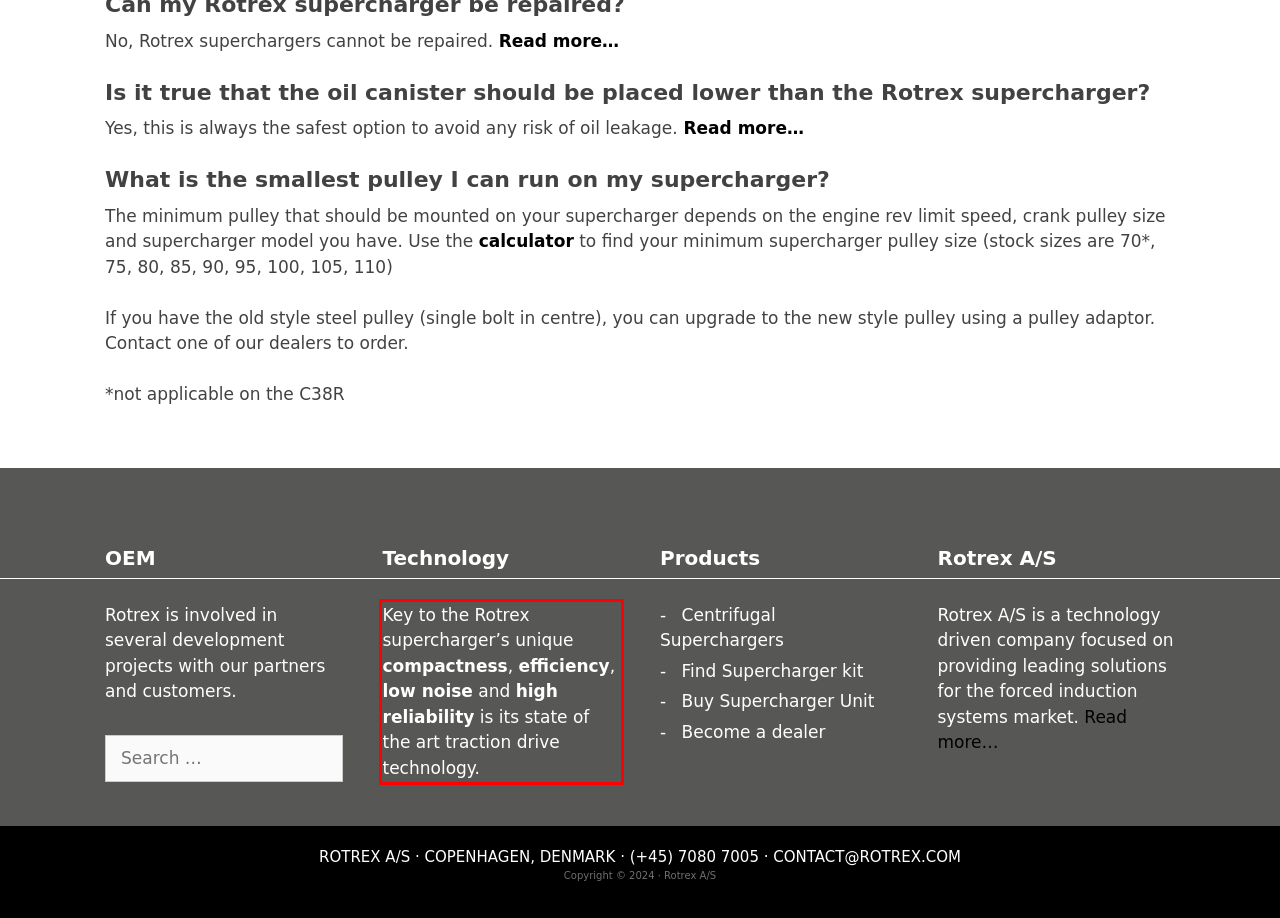Identify the text inside the red bounding box on the provided webpage screenshot by performing OCR.

Key to the Rotrex supercharger’s unique compactness, efficiency, low noise and high reliability is its state of the art traction drive technology.